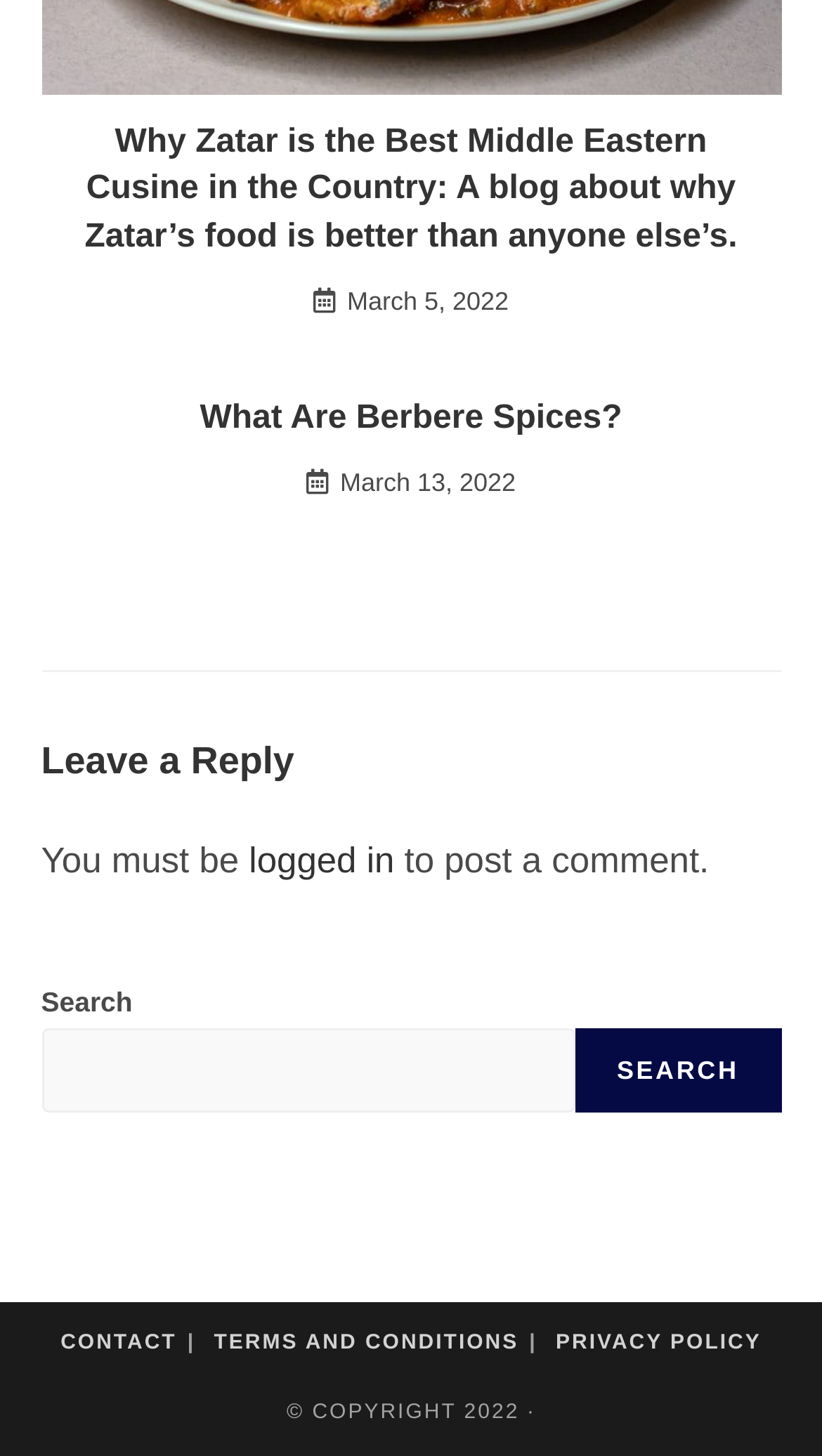Locate the bounding box coordinates of the clickable element to fulfill the following instruction: "Learn about Berbere Spices". Provide the coordinates as four float numbers between 0 and 1 in the format [left, top, right, bottom].

[0.081, 0.272, 0.919, 0.304]